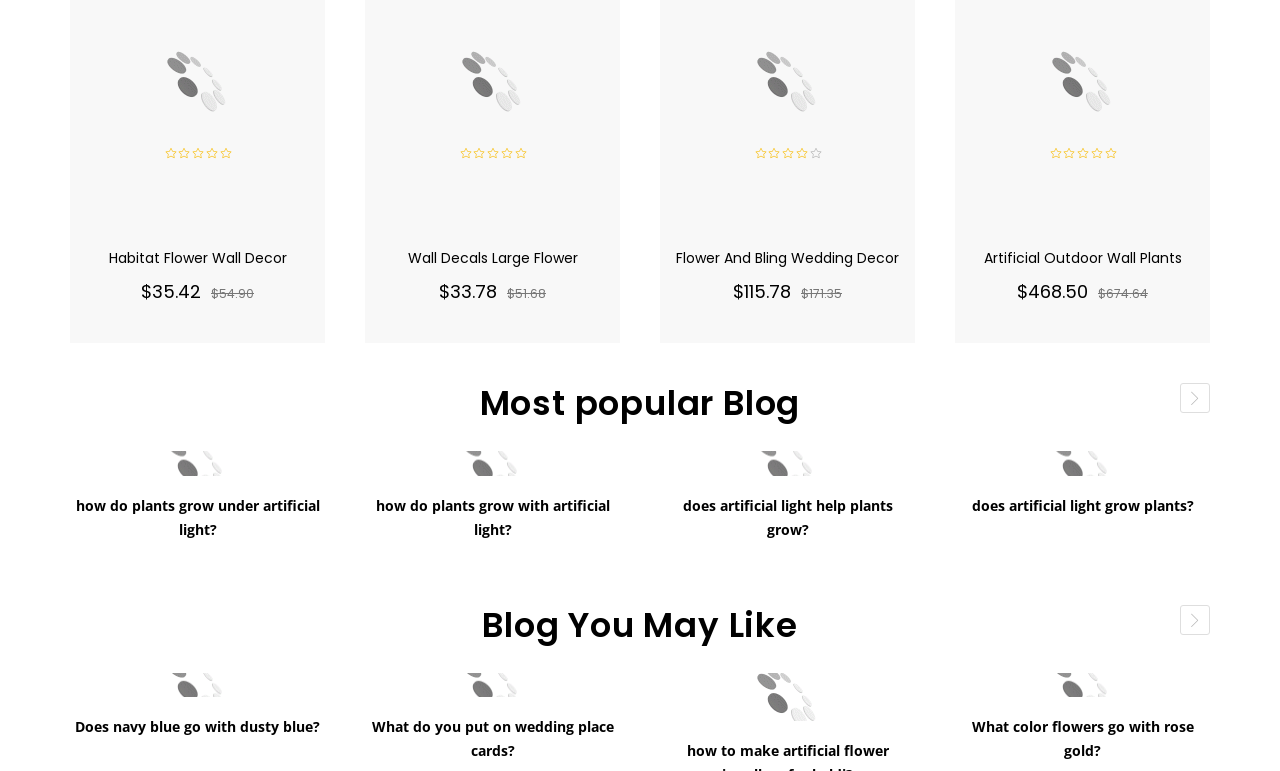Find the bounding box of the element with the following description: "Artificial Outdoor Wall Plants". The coordinates must be four float numbers between 0 and 1, formatted as [left, top, right, bottom].

[0.768, 0.322, 0.923, 0.348]